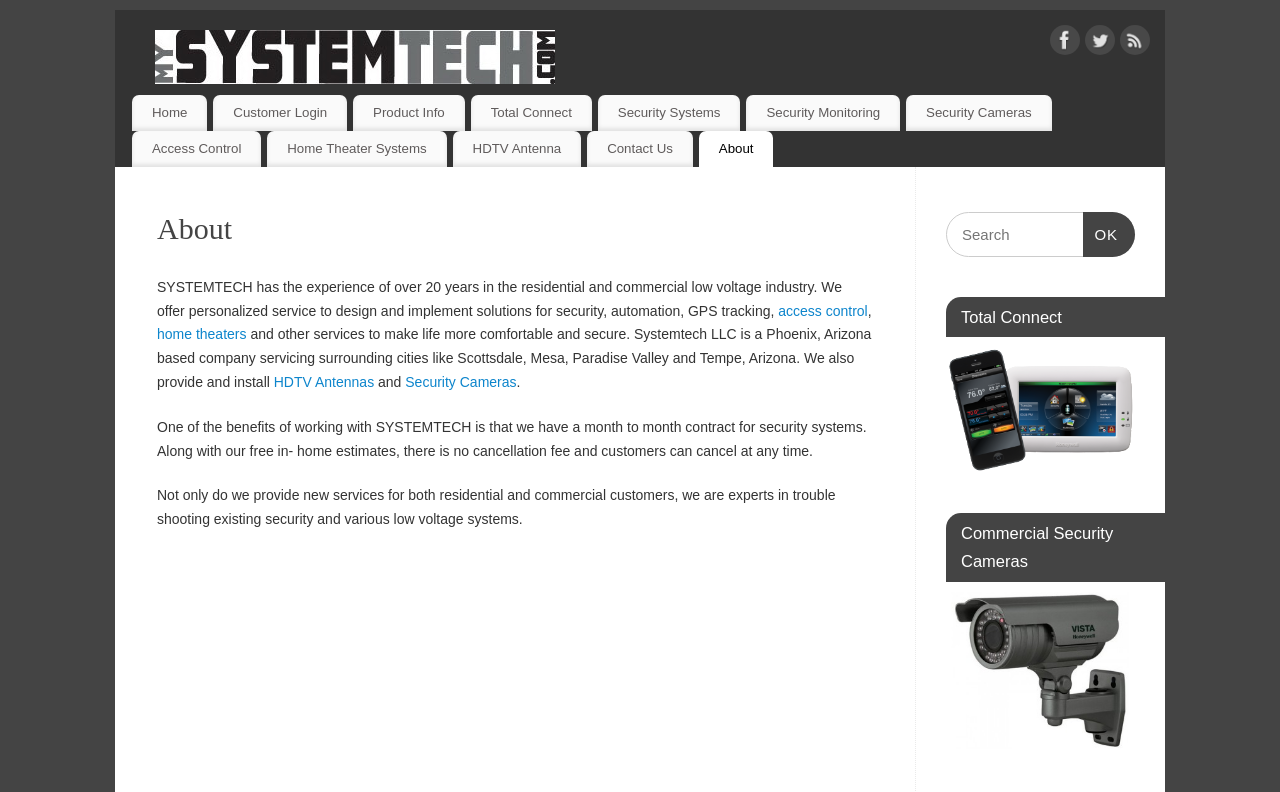What is unique about SYSTEMTECH's security systems contract?
Please utilize the information in the image to give a detailed response to the question.

One of the benefits of working with SYSTEMTECH is that they have a month-to-month contract for security systems, which means there is no cancellation fee and customers can cancel at any time.